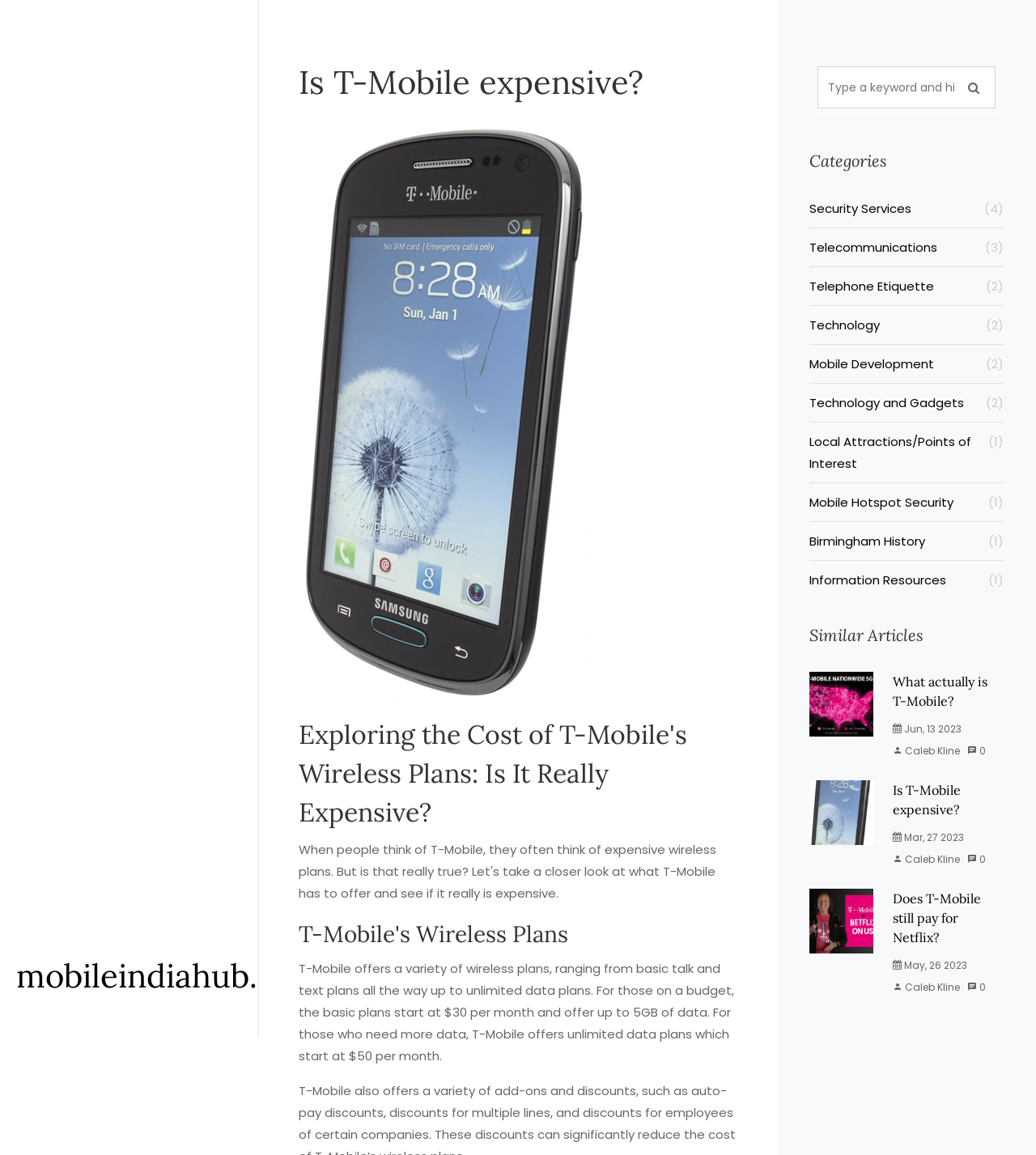Determine the bounding box coordinates of the clickable area required to perform the following instruction: "Check the article published on Jun 13, 2023". The coordinates should be represented as four float numbers between 0 and 1: [left, top, right, bottom].

[0.87, 0.625, 0.928, 0.637]